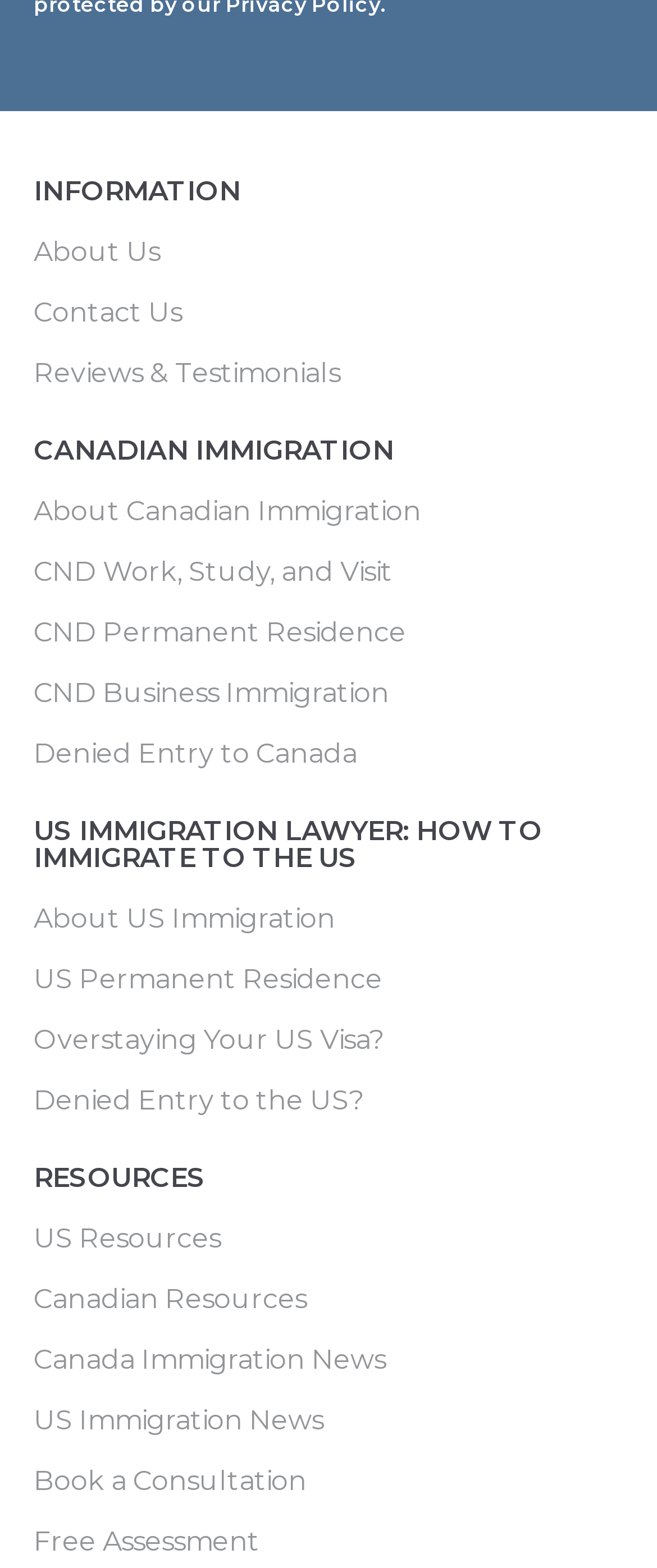Indicate the bounding box coordinates of the clickable region to achieve the following instruction: "View Case results."

None